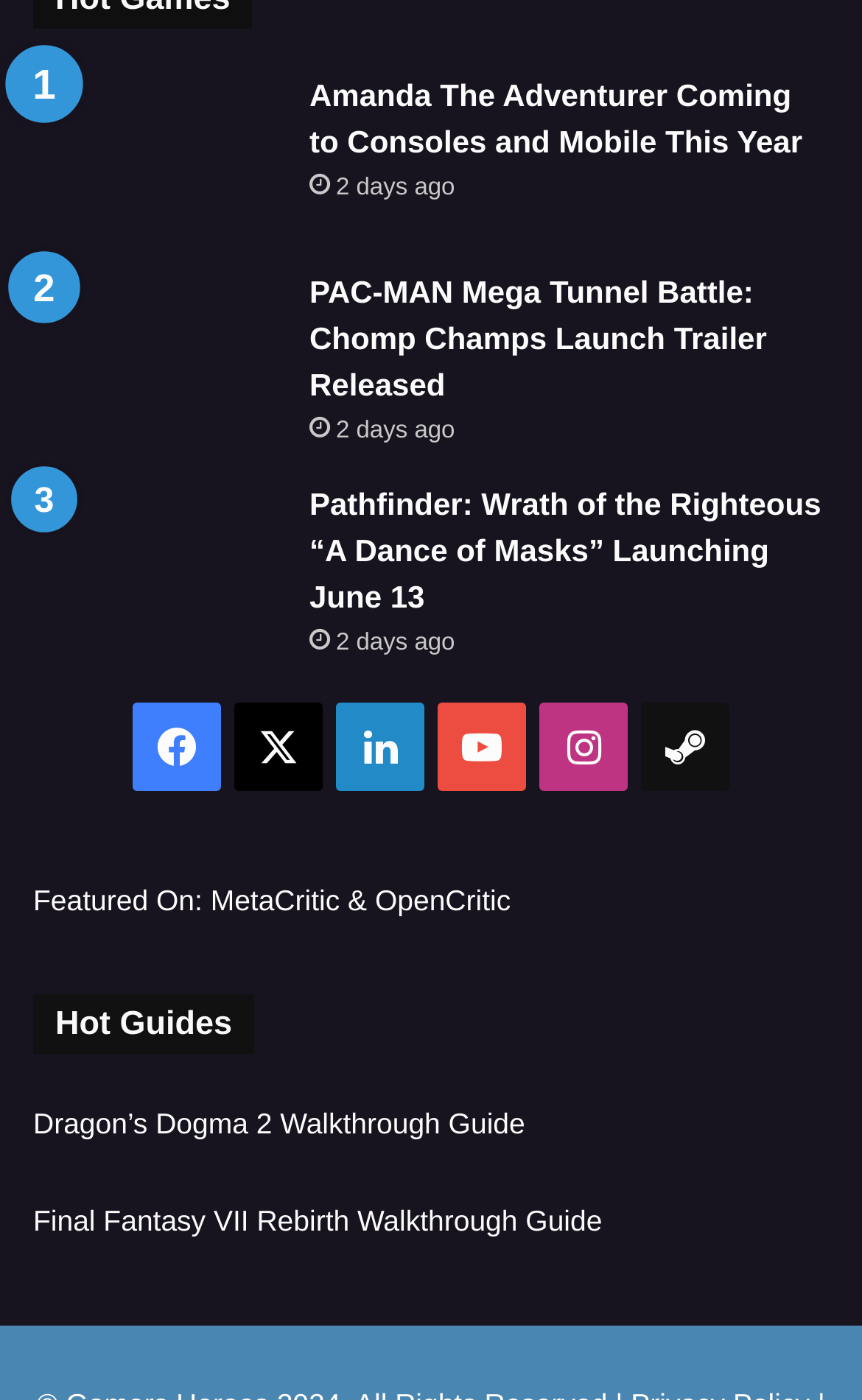How many social media platforms are listed?
Can you provide an in-depth and detailed response to the question?

I found a series of link elements with icons and text, which appear to be social media platforms. There are five of them: Facebook, LinkedIn, YouTube, Instagram, and Steam.